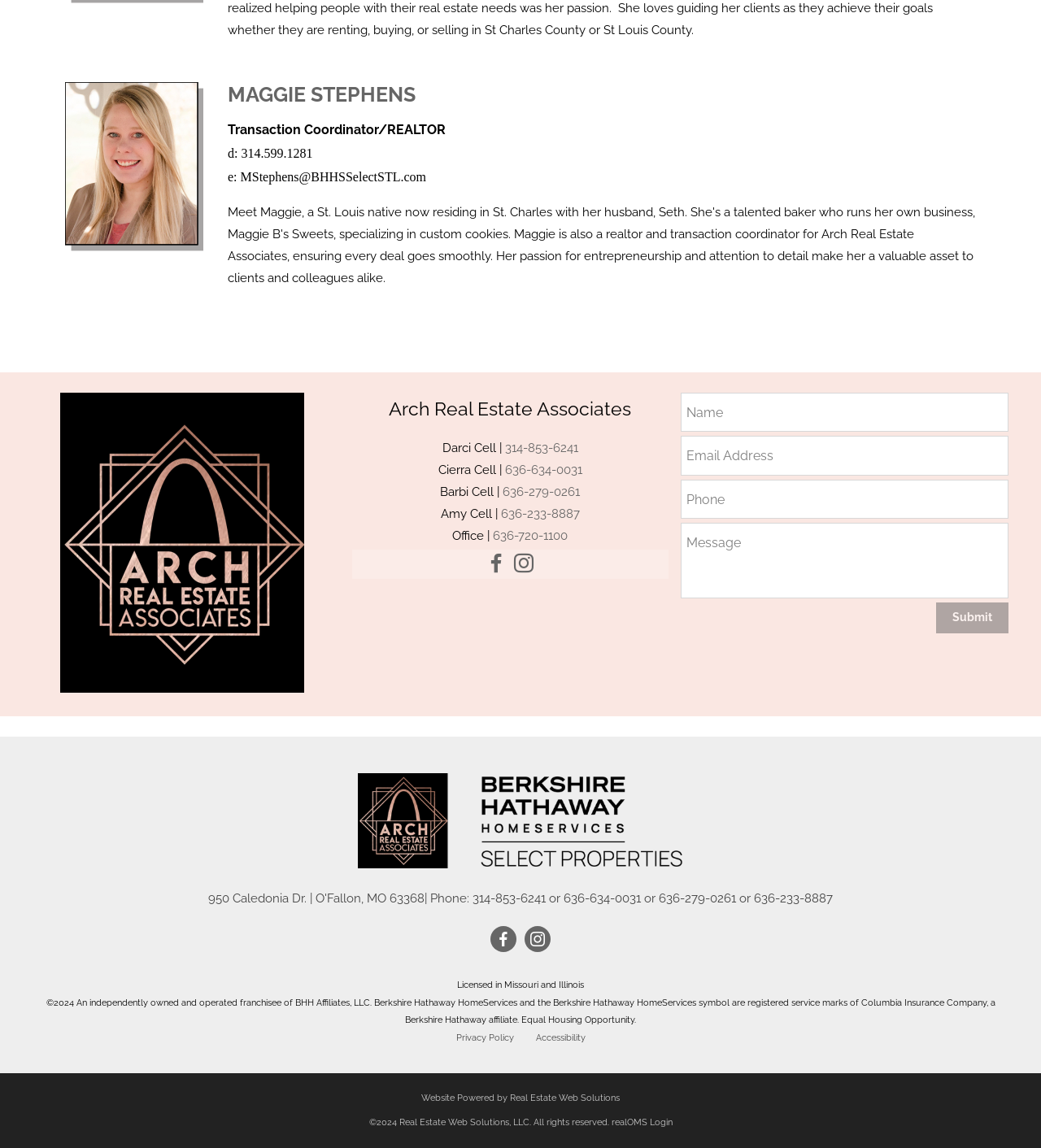Determine the bounding box coordinates of the clickable region to follow the instruction: "Click the 'Submit' button".

[0.899, 0.525, 0.969, 0.552]